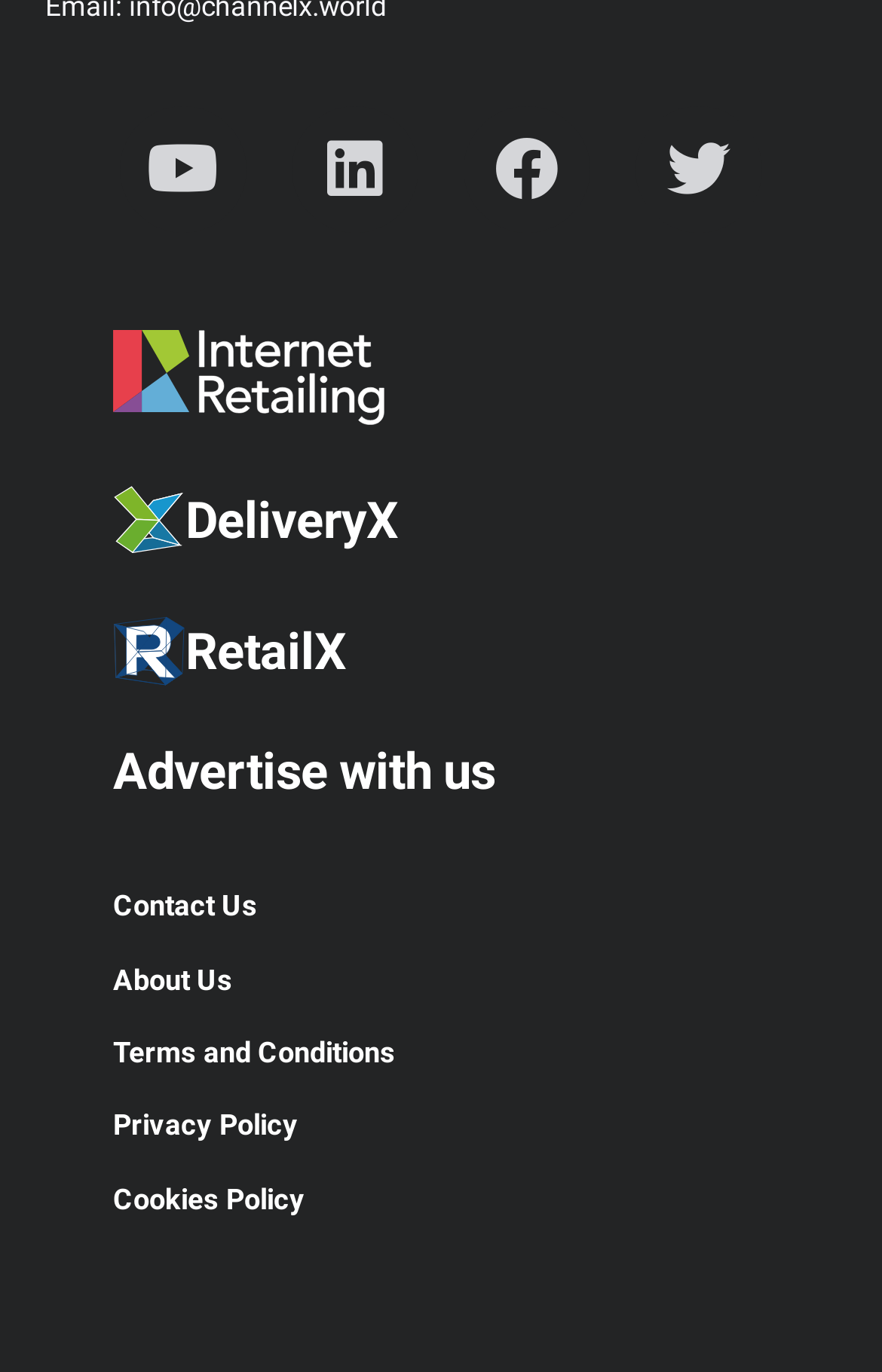Please give the bounding box coordinates of the area that should be clicked to fulfill the following instruction: "Learn about Tai Chi 8 movements". The coordinates should be in the format of four float numbers from 0 to 1, i.e., [left, top, right, bottom].

None